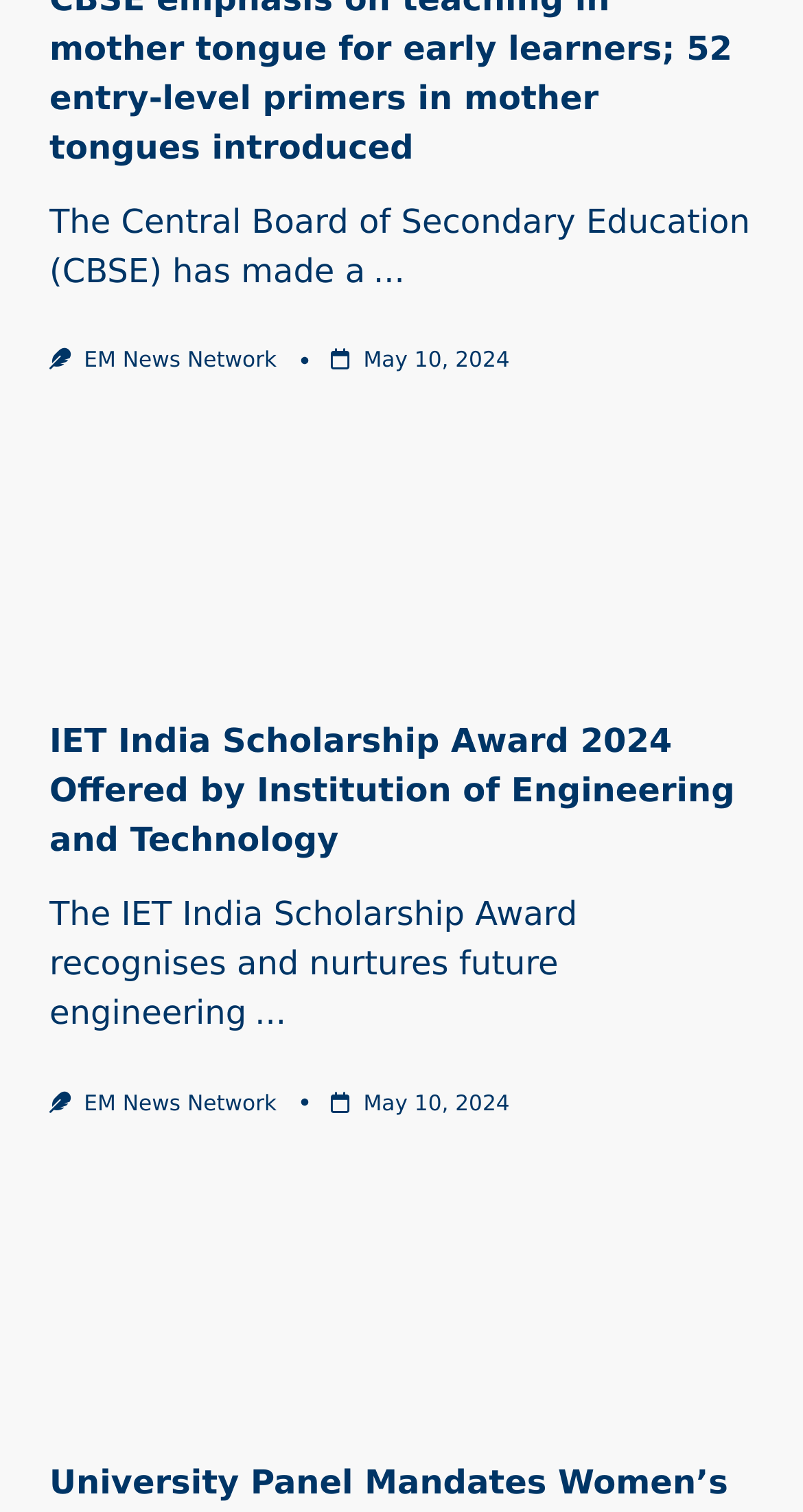What is the date of the news article?
Refer to the image and give a detailed response to the question.

The answer can be found in the article section where it says 'May 10, 2024'. This is the date of the news article.